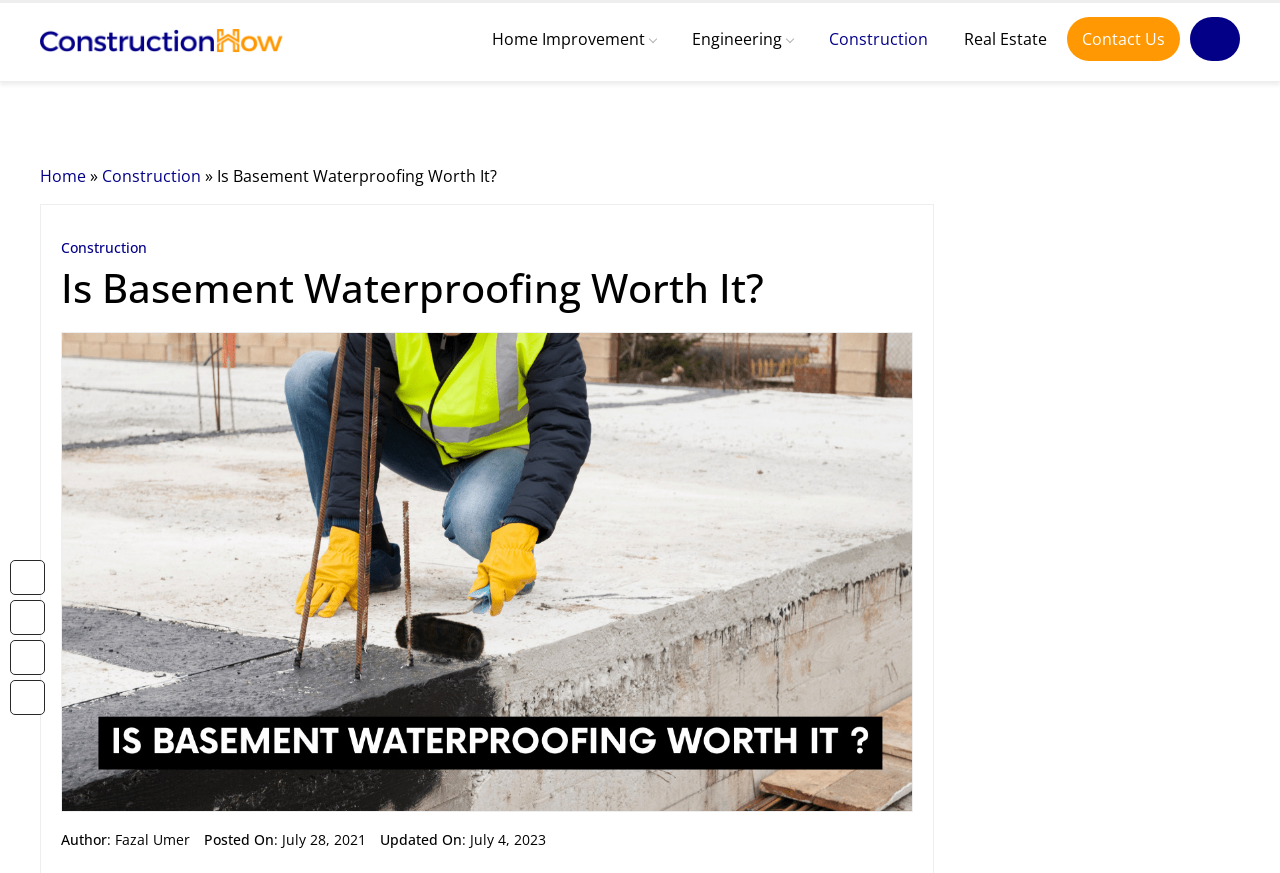Can you extract the primary headline text from the webpage?

Is Basement Waterproofing Worth It?